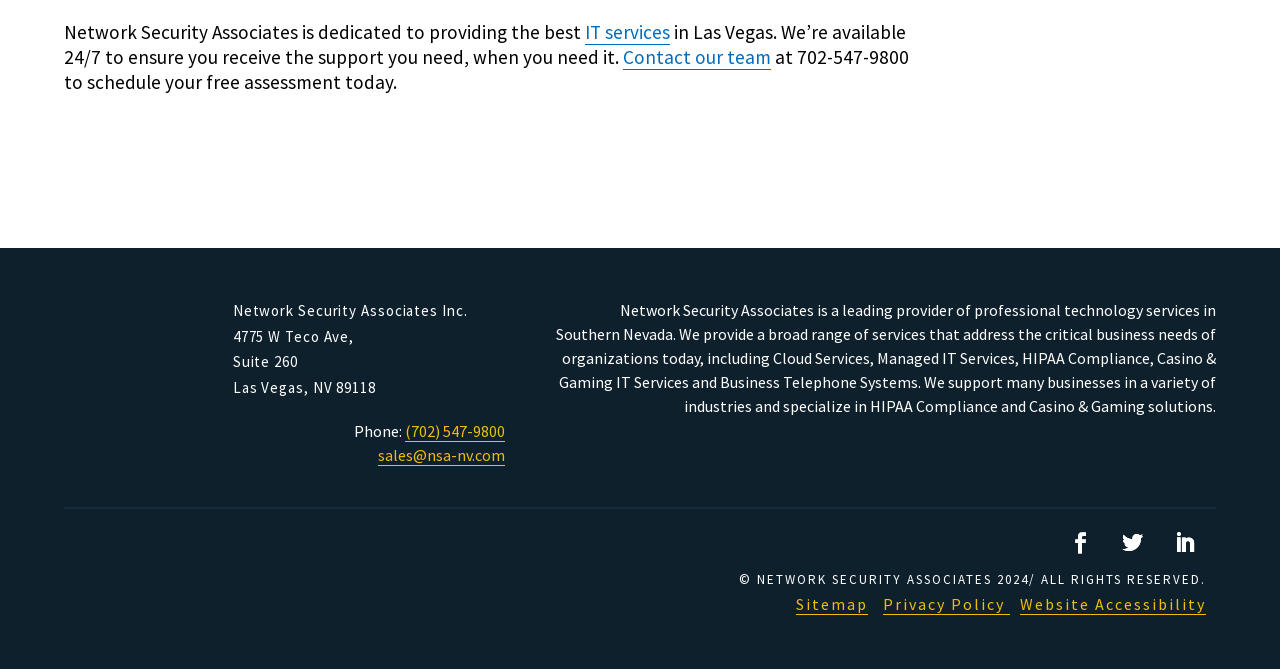Determine the bounding box coordinates of the section I need to click to execute the following instruction: "Visit Sitemap". Provide the coordinates as four float numbers between 0 and 1, i.e., [left, top, right, bottom].

[0.622, 0.888, 0.678, 0.92]